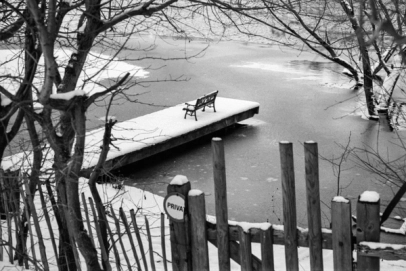Please answer the following question using a single word or phrase: 
What is the material of the fence in the foreground?

Wooden